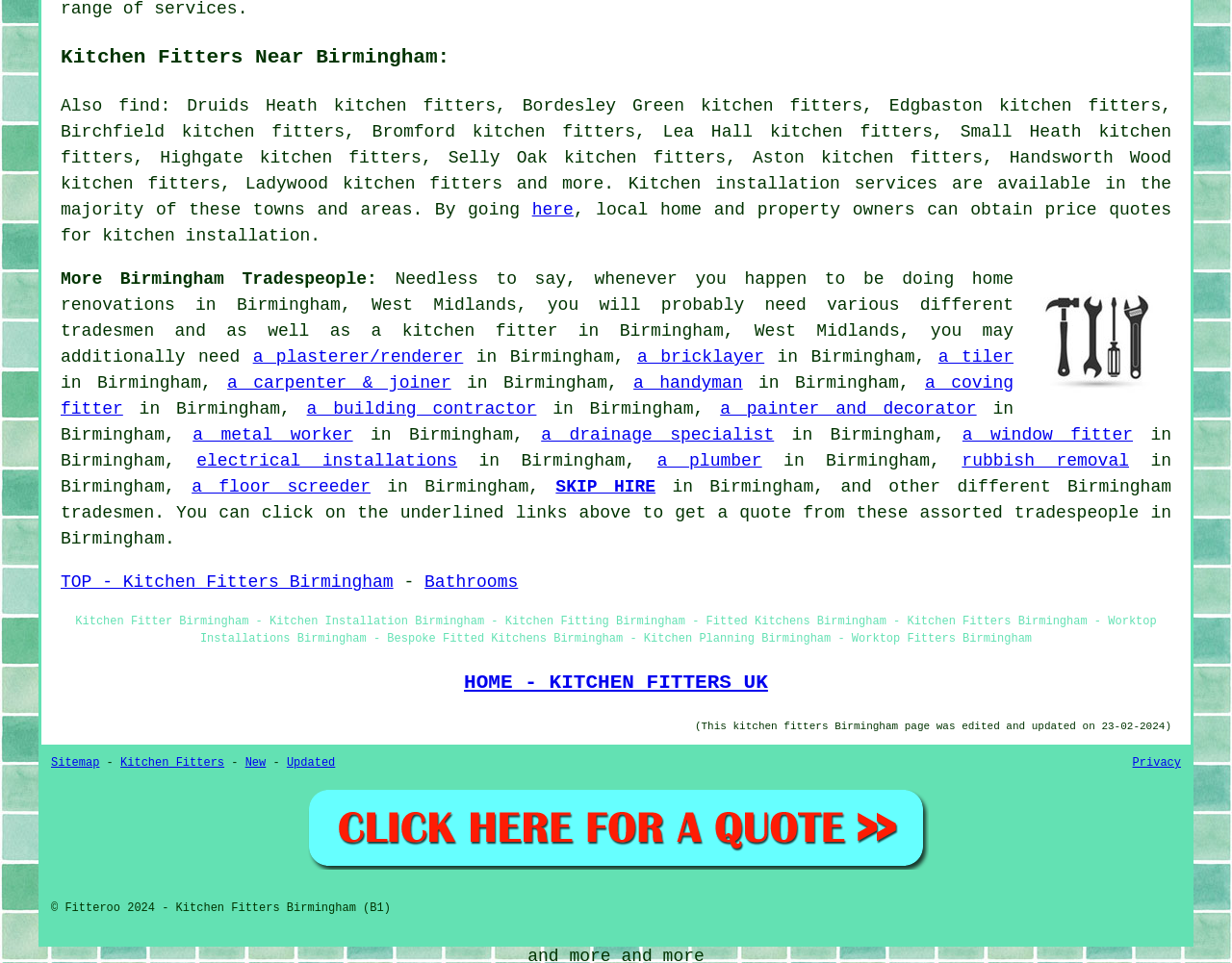Please identify the bounding box coordinates of the clickable region that I should interact with to perform the following instruction: "visit the page of a plasterer/renderer in Birmingham". The coordinates should be expressed as four float numbers between 0 and 1, i.e., [left, top, right, bottom].

[0.205, 0.361, 0.376, 0.381]